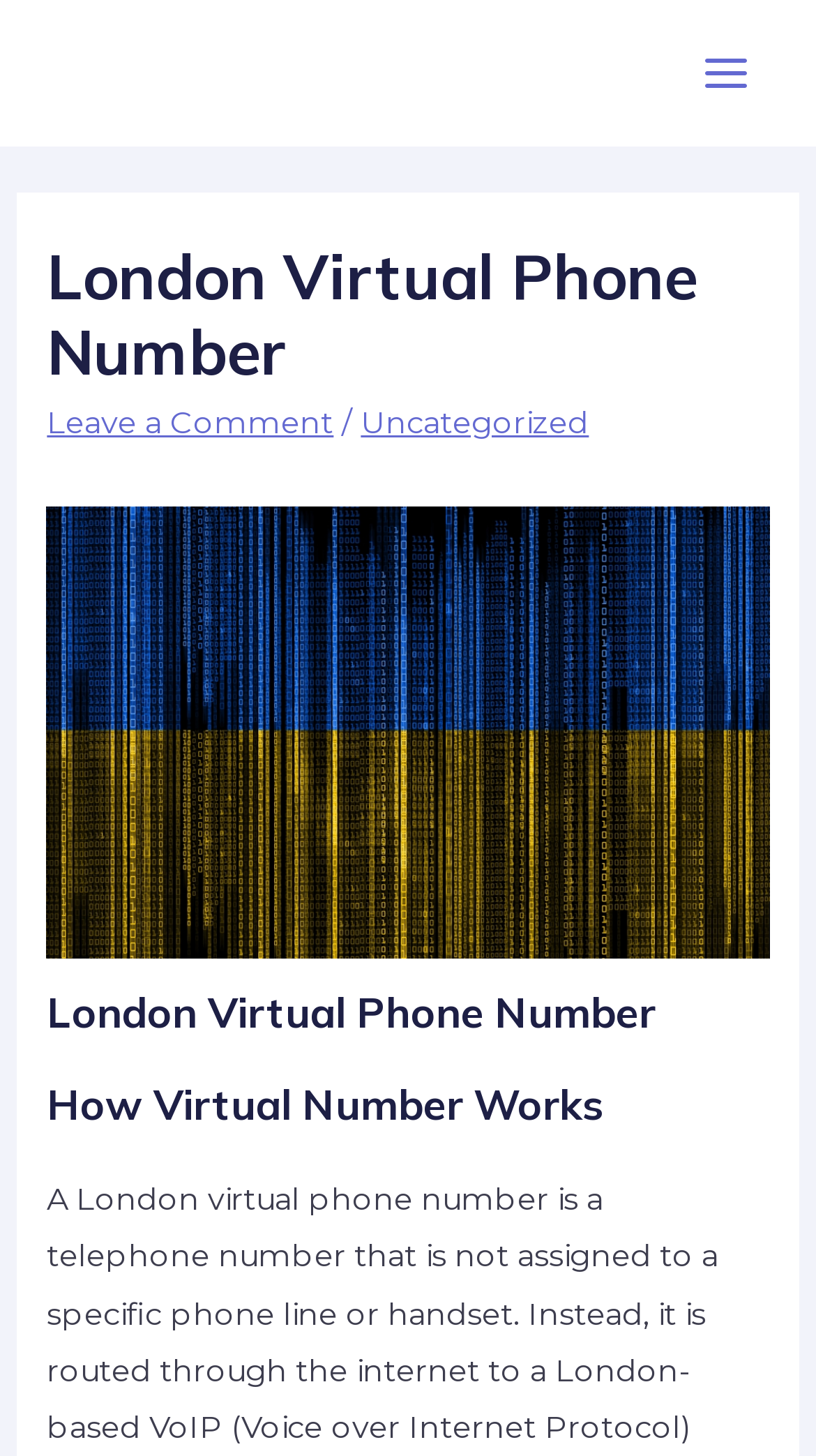How many links are there in the header section?
Refer to the image and provide a one-word or short phrase answer.

2